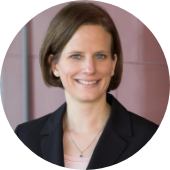Offer an in-depth caption of the image, mentioning all notable aspects.

The image features Dr. Bianca Schröder, a Press and Communications Officer, smiling warmly at the camera. She is dressed in professional attire, showcasing a black blazer over a light-colored top. The background presents a subtle, modern aesthetic, enhancing her approachable appearance. This portrait is part of the content on the webpage discussing renewables in Europe, emphasizing her role within the context of energy transition and sustainability initiatives.